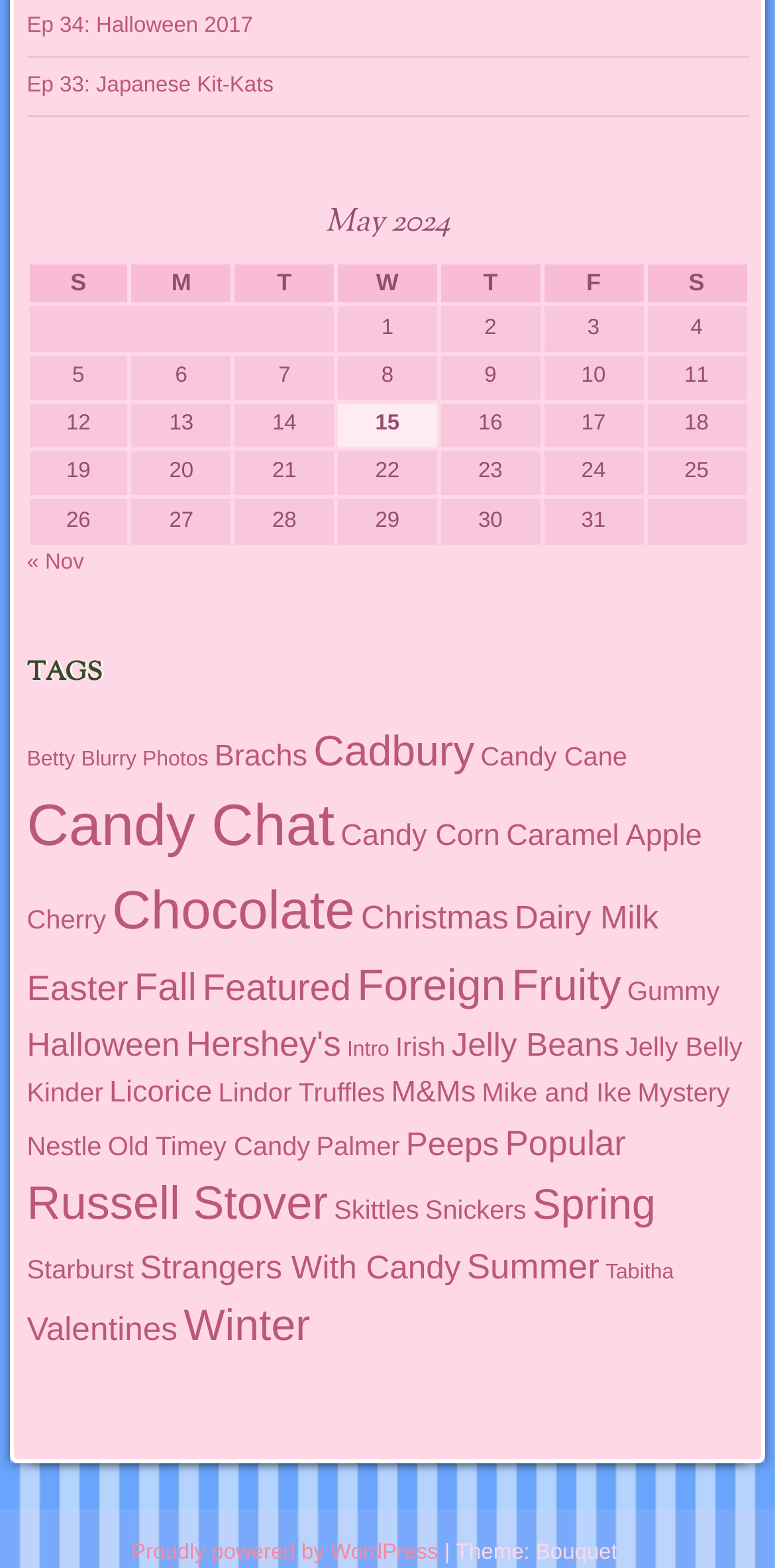How many days are in the current month?
Based on the image, provide your answer in one word or phrase.

31